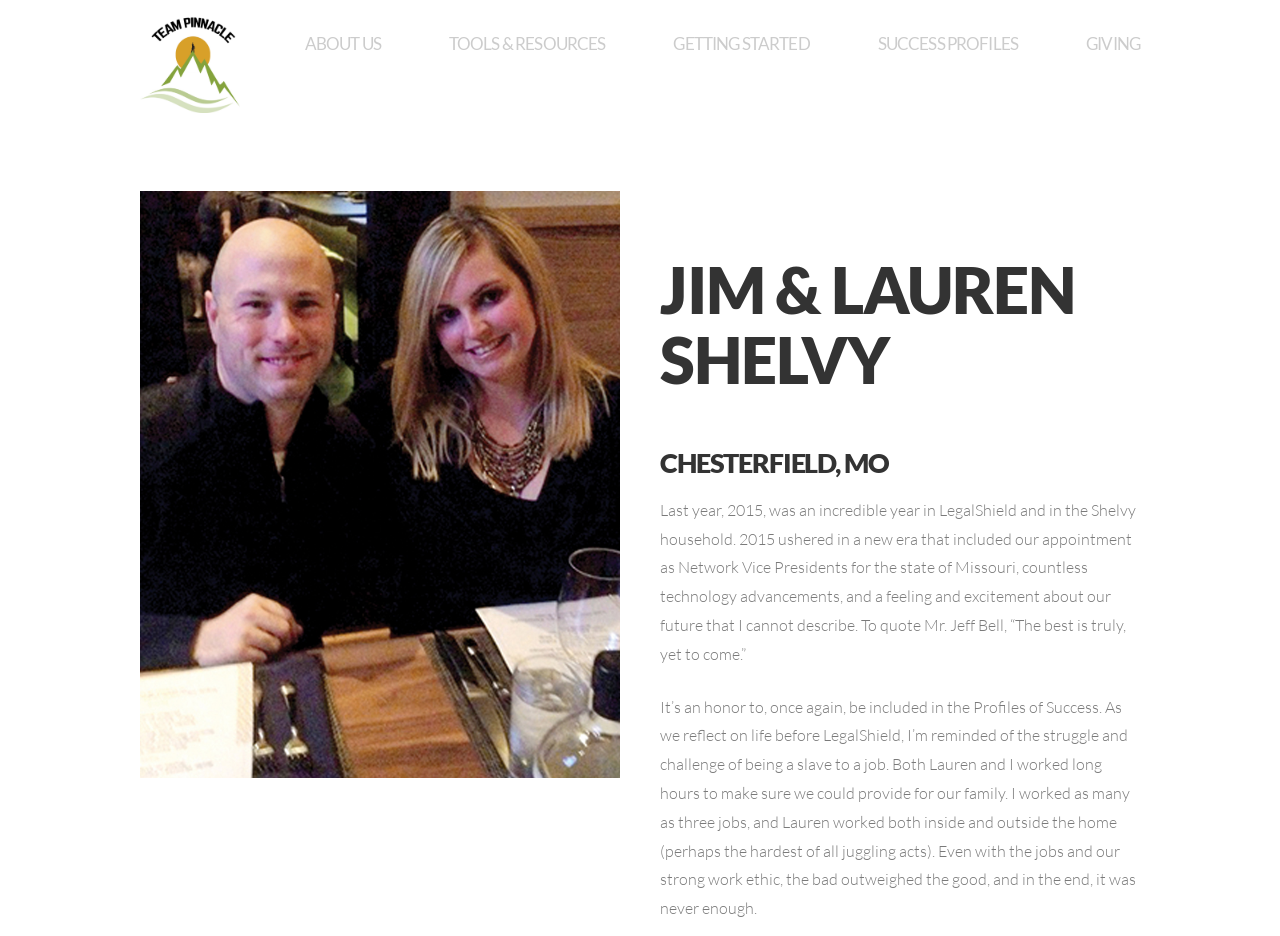Articulate a detailed summary of the webpage's content and design.

The webpage is about Shelvy, a team from Pinnacle, and their journey with LegalShield. At the top left corner, there is a link to "Team Pinnacle" accompanied by an image with the same name. Below this, there is a navigation menu with five links: "ABOUT US", "TOOLS & RESOURCES", "GETTING STARTED", "SUCCESS PROFILES", and "GIVING", which are evenly spaced across the top of the page.

In the main content area, there is a large image that takes up most of the width. Below this image, there are two headings: "JIM & LAUREN SHELVY" and "CHESTERFIELD, MO", which are aligned to the right side of the page. 

The main content of the page is a personal story about Jim and Lauren Shelvy's experience with LegalShield. The text is divided into two paragraphs. The first paragraph describes their achievements in 2015, including their appointment as Network Vice Presidents for the state of Missouri. The second paragraph reflects on their life before LegalShield, describing the struggles and challenges they faced in their previous jobs.